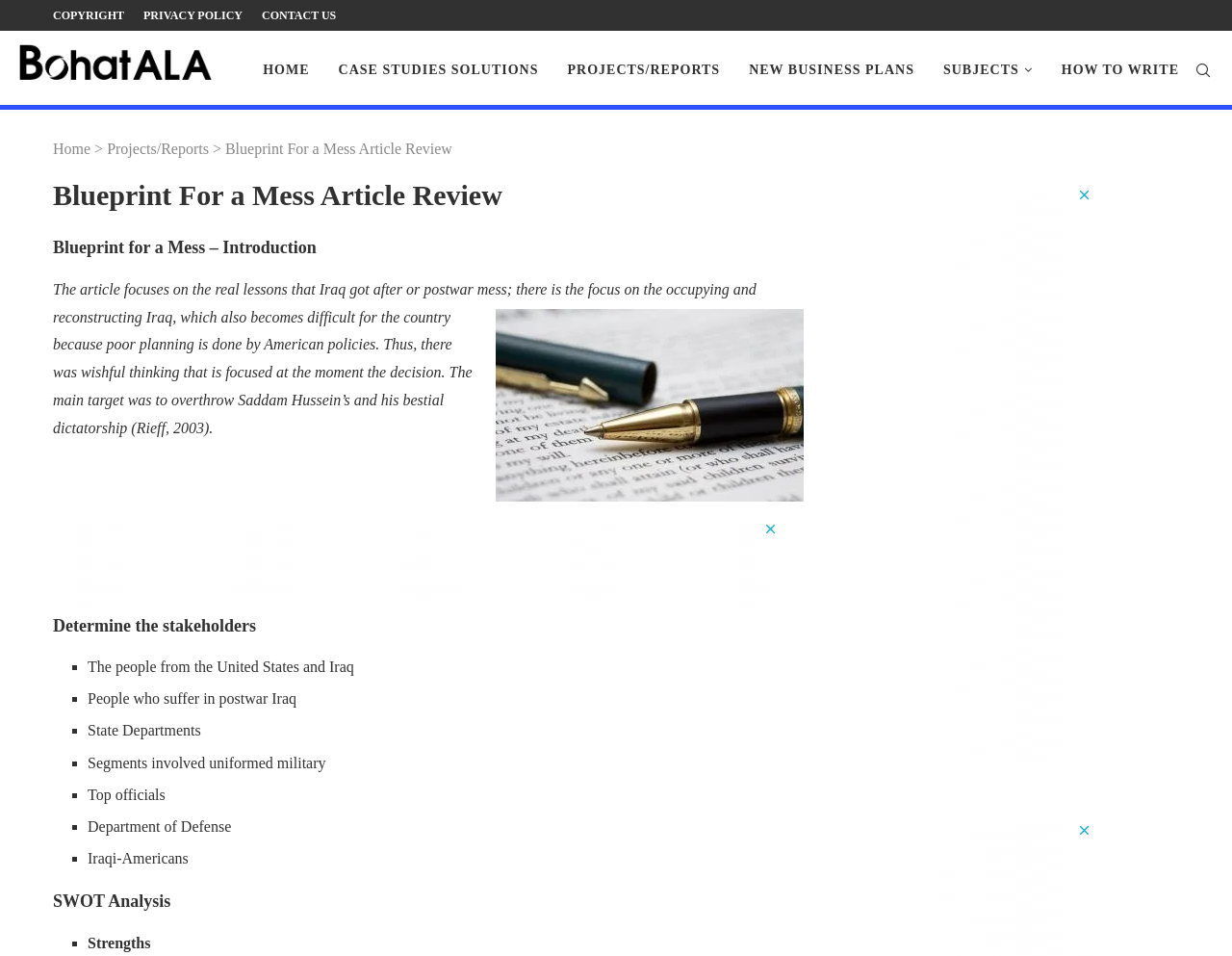Who is the academic consultant mentioned on the webpage?
Answer the question with a detailed explanation, including all necessary information.

The academic consultant mentioned on the webpage is Kate, as stated in the text 'Kate Academic Consultant' in the complementary section. This section appears to provide additional information or resources related to the article.